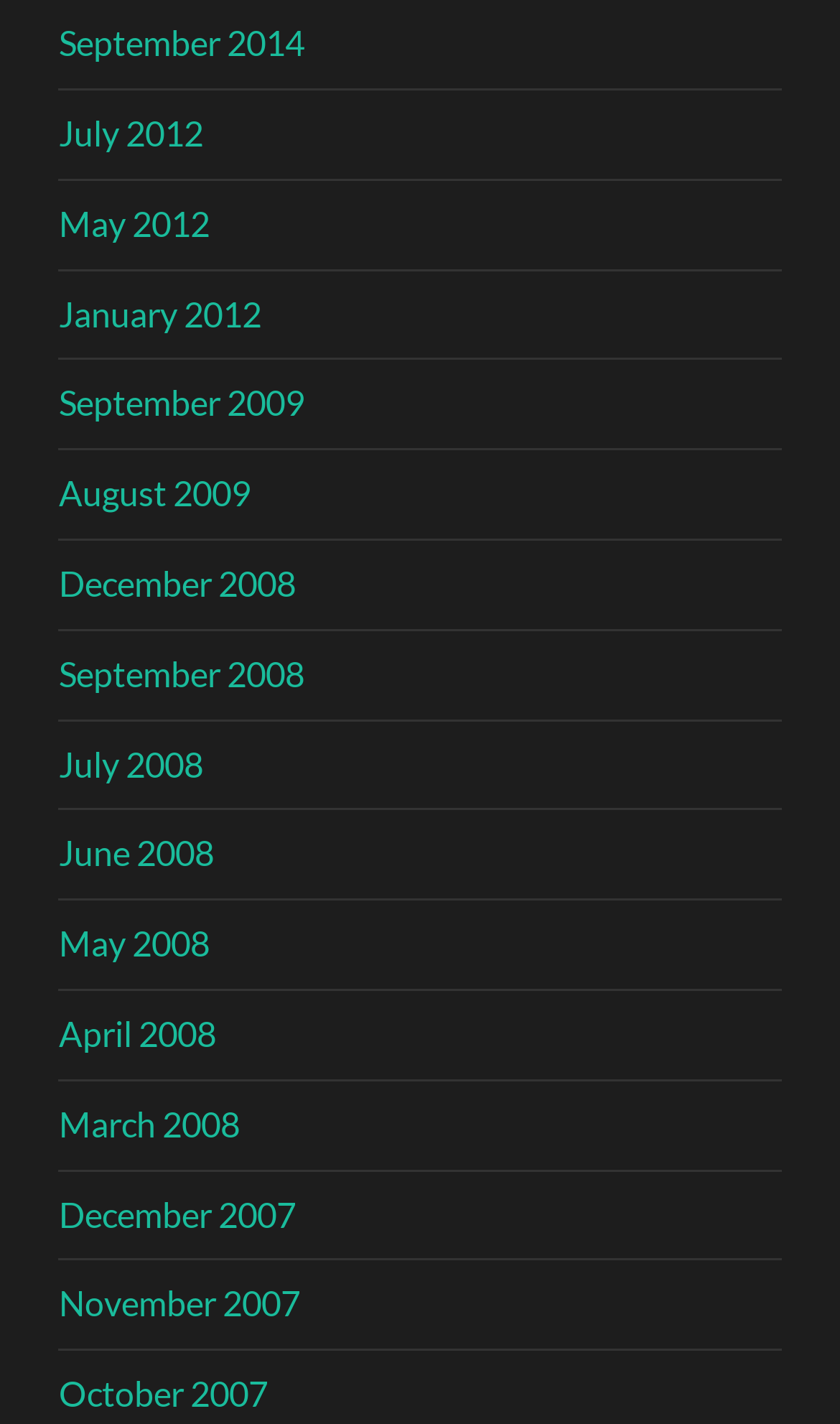What is the earliest month listed?
Provide a one-word or short-phrase answer based on the image.

December 2007